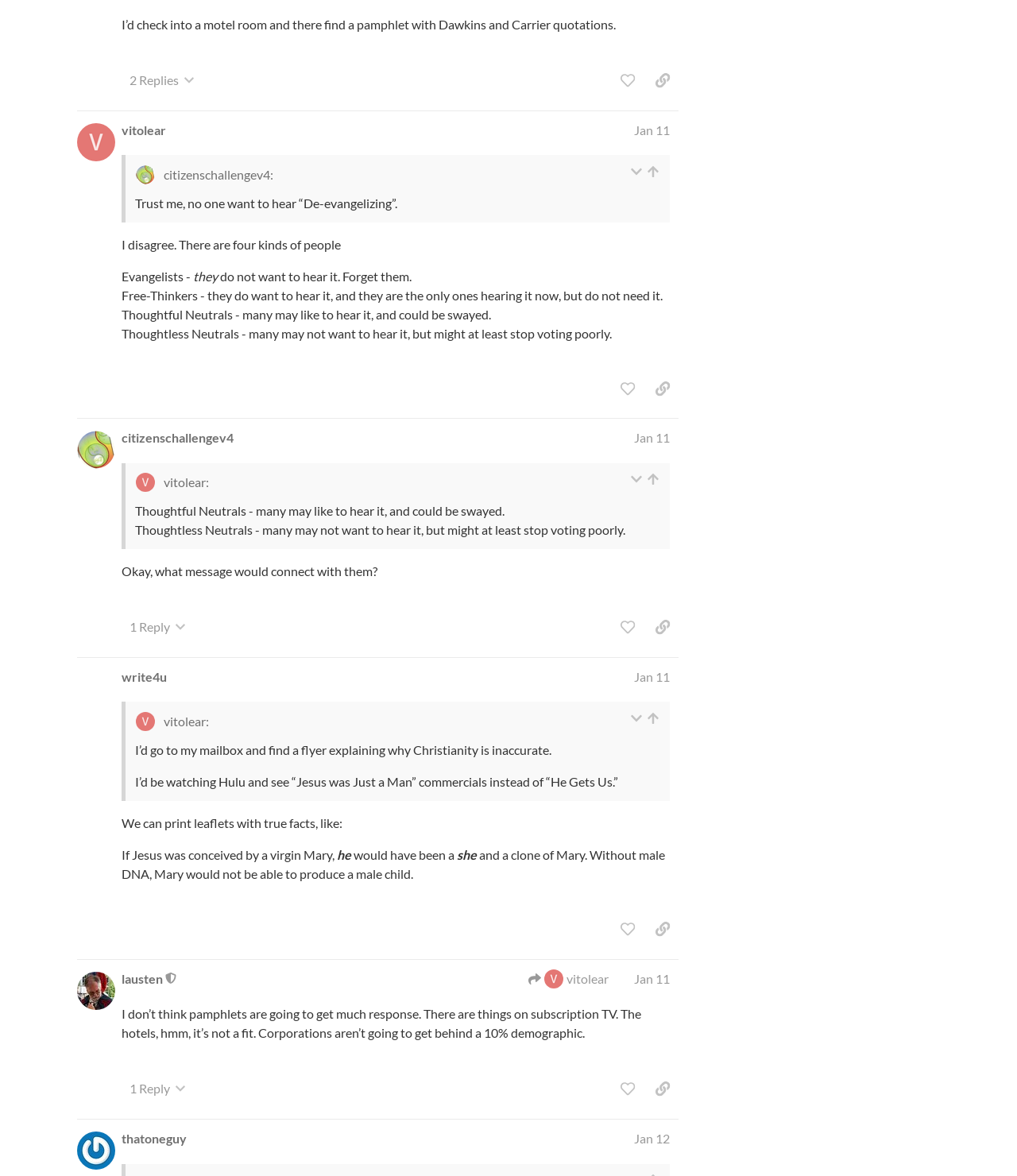Locate the bounding box coordinates of the clickable region to complete the following instruction: "like this post."

[0.602, 0.057, 0.632, 0.08]